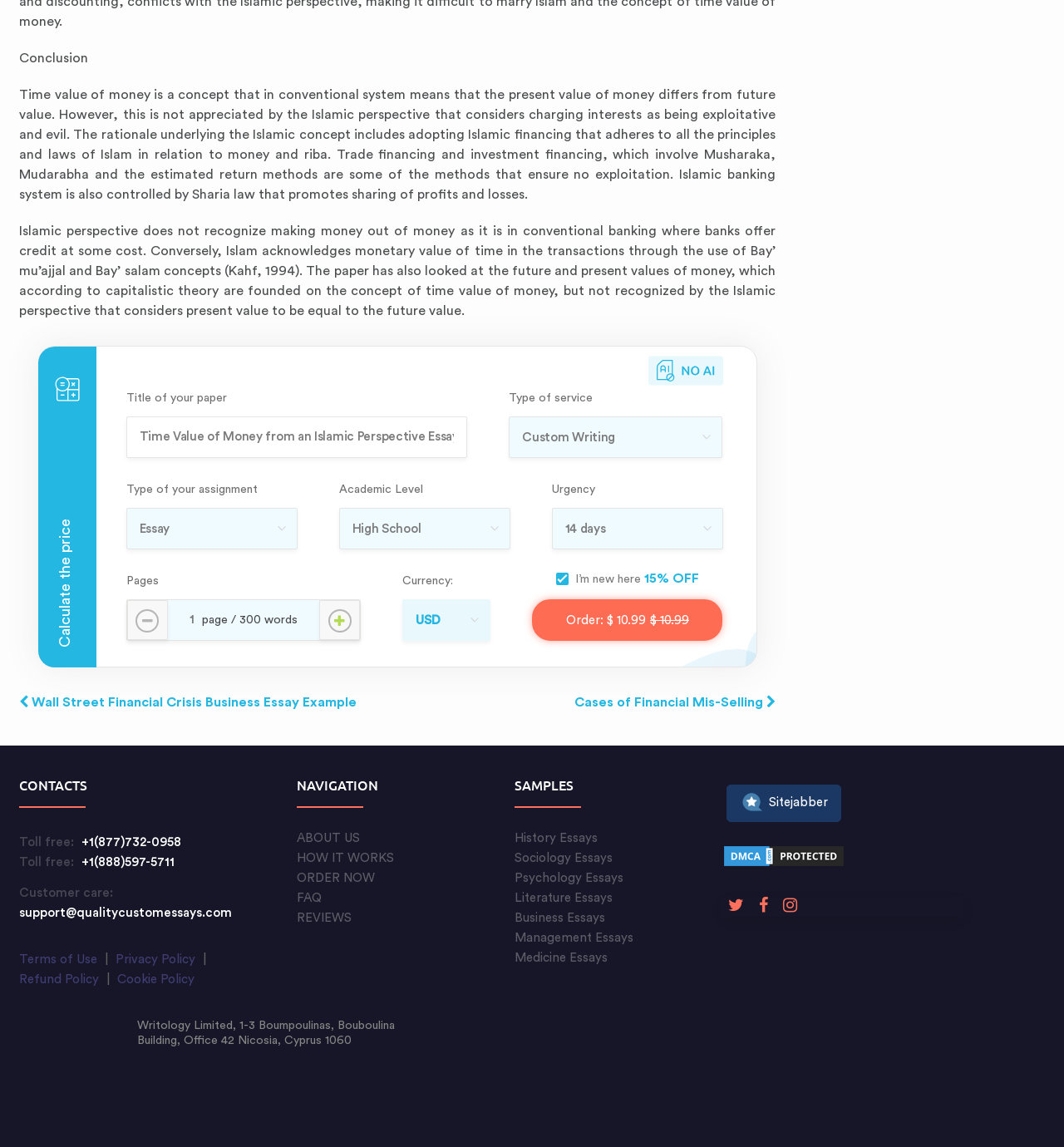What is the type of service that can be ordered?
Please ensure your answer is as detailed and informative as possible.

The type of service that can be ordered is an essay, which can be inferred from the combobox 'Type of service' with bounding box coordinates [0.478, 0.363, 0.679, 0.399] and the static text 'Title of your paper' with bounding box coordinates [0.118, 0.342, 0.213, 0.352].